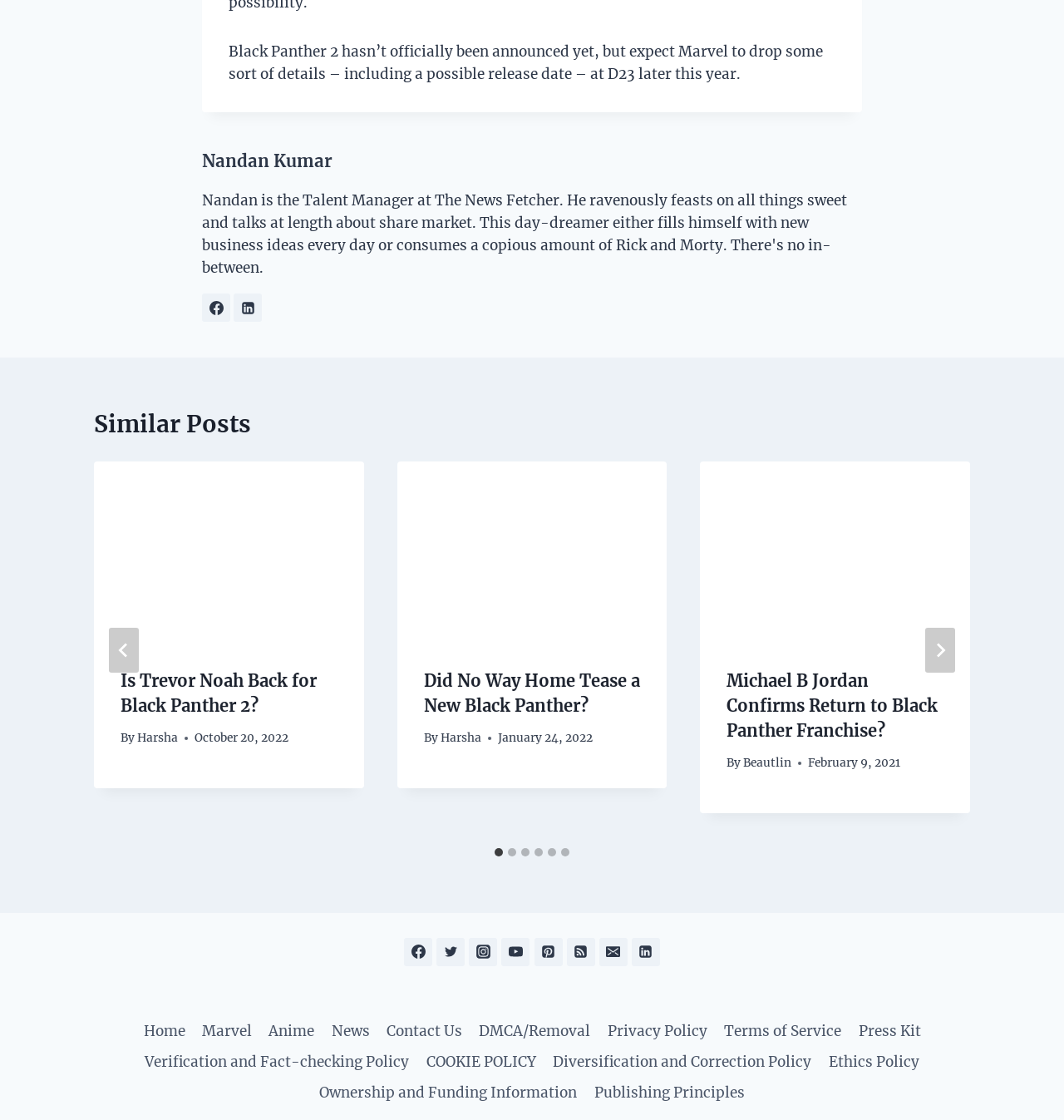Identify the bounding box coordinates of the part that should be clicked to carry out this instruction: "Click on the 'Facebook' link".

[0.19, 0.262, 0.216, 0.287]